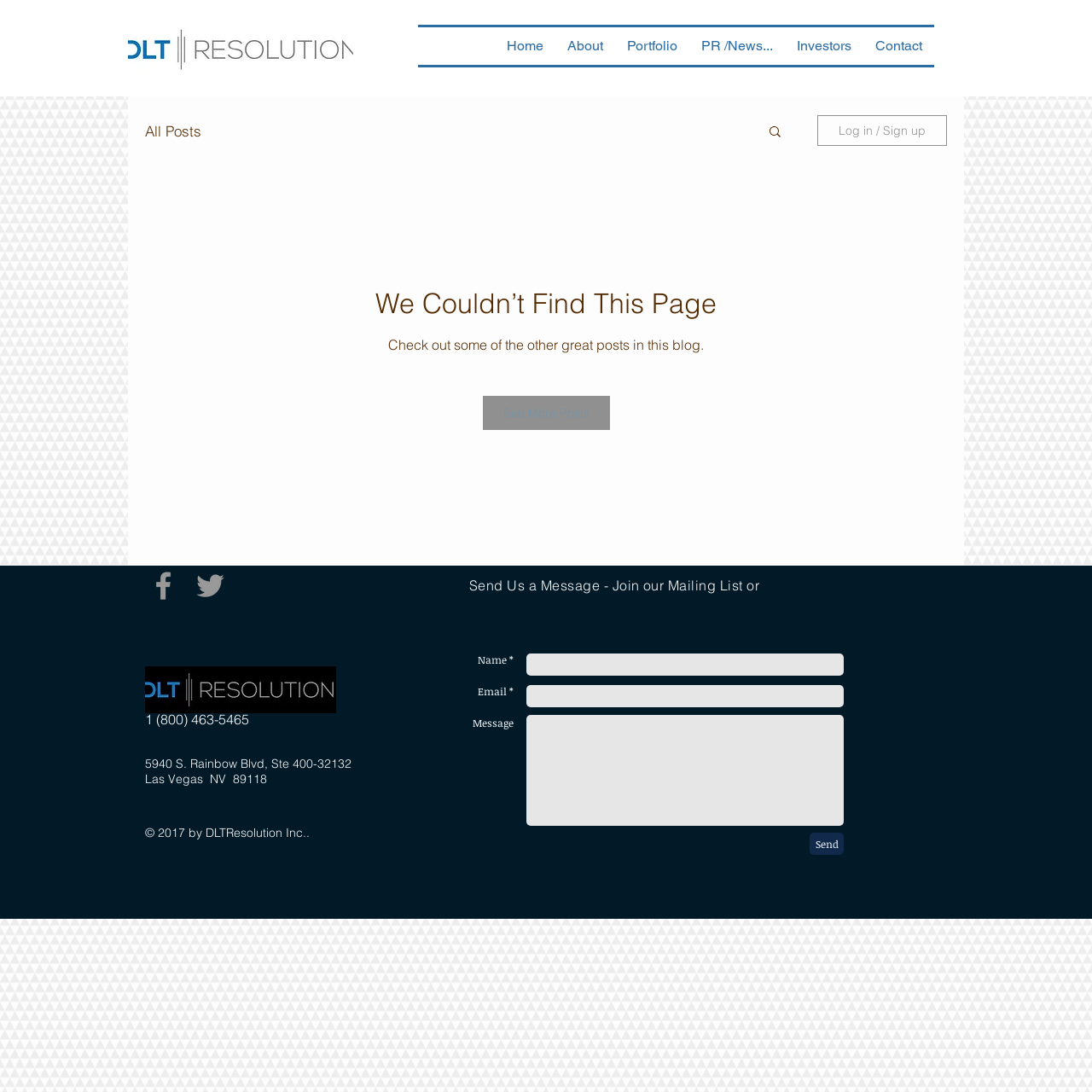From the given element description: "PR /News...", find the bounding box for the UI element. Provide the coordinates as four float numbers between 0 and 1, in the order [left, top, right, bottom].

[0.631, 0.025, 0.719, 0.059]